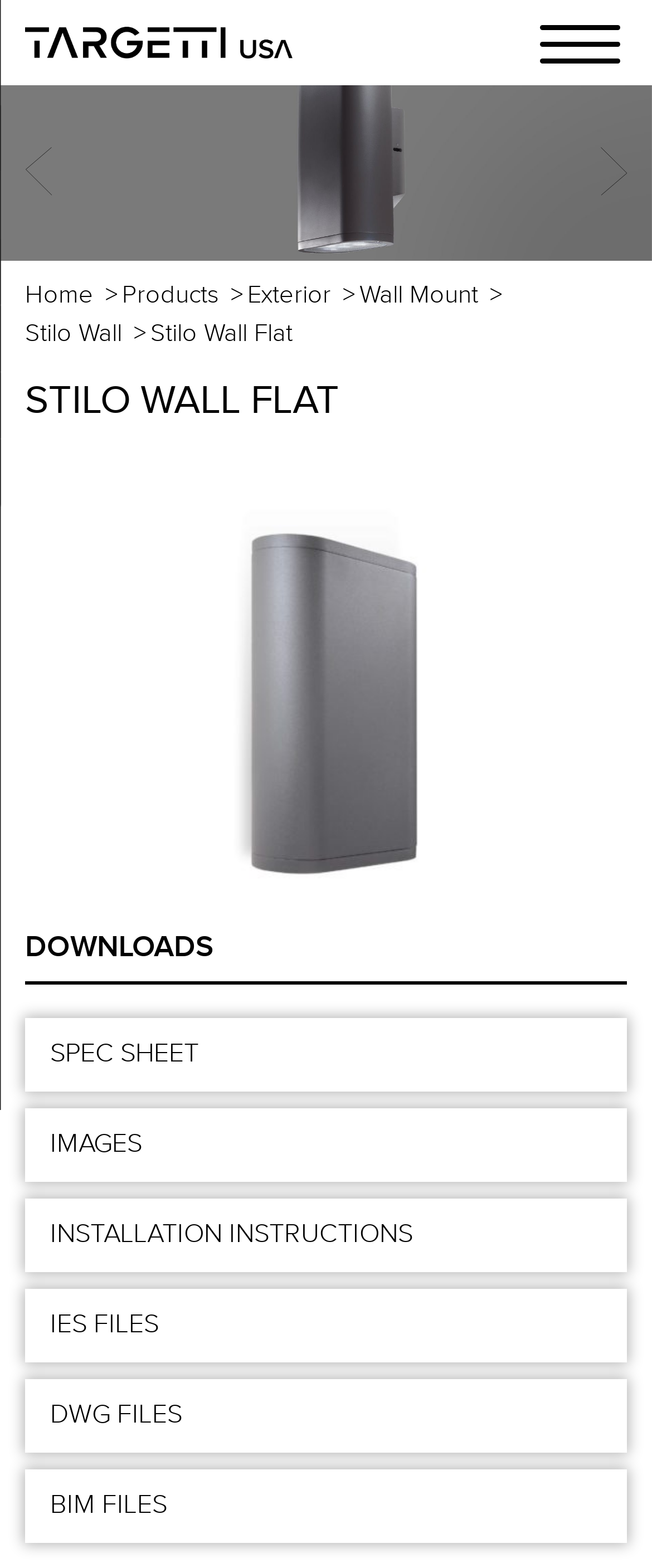Find the bounding box coordinates for the HTML element described in this sentence: "DWG Files". Provide the coordinates as four float numbers between 0 and 1, in the format [left, top, right, bottom].

[0.038, 0.88, 0.962, 0.927]